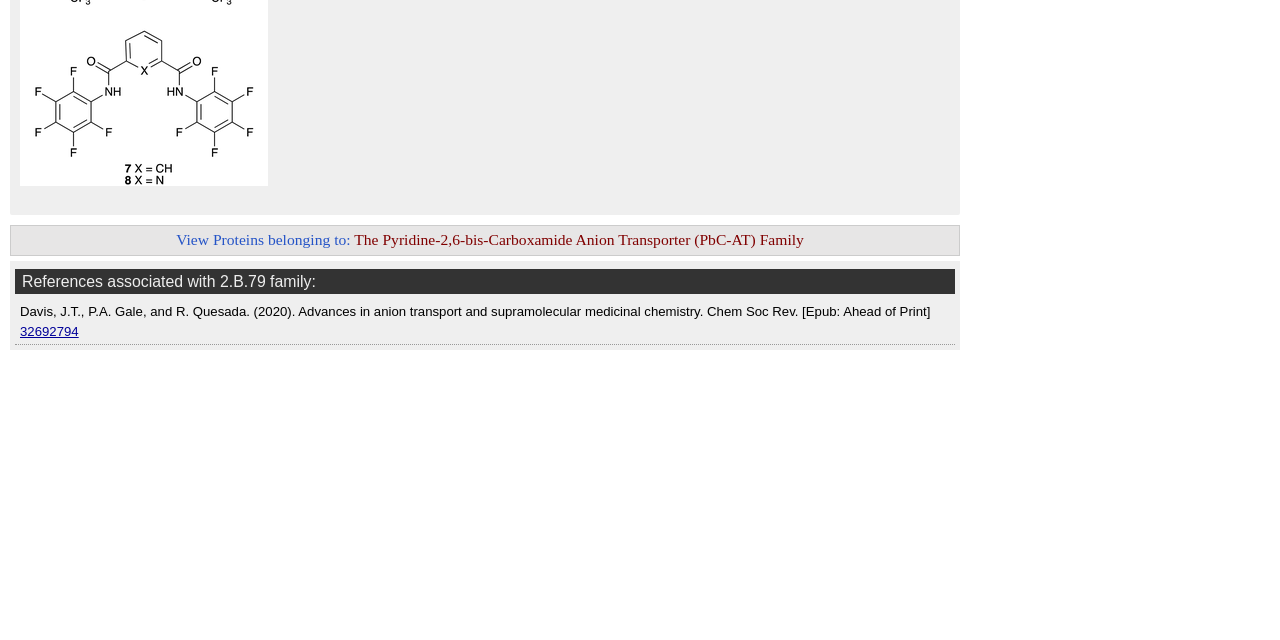Please find the bounding box coordinates (top-left x, top-left y, bottom-right x, bottom-right y) in the screenshot for the UI element described as follows: 32692794

[0.016, 0.506, 0.061, 0.529]